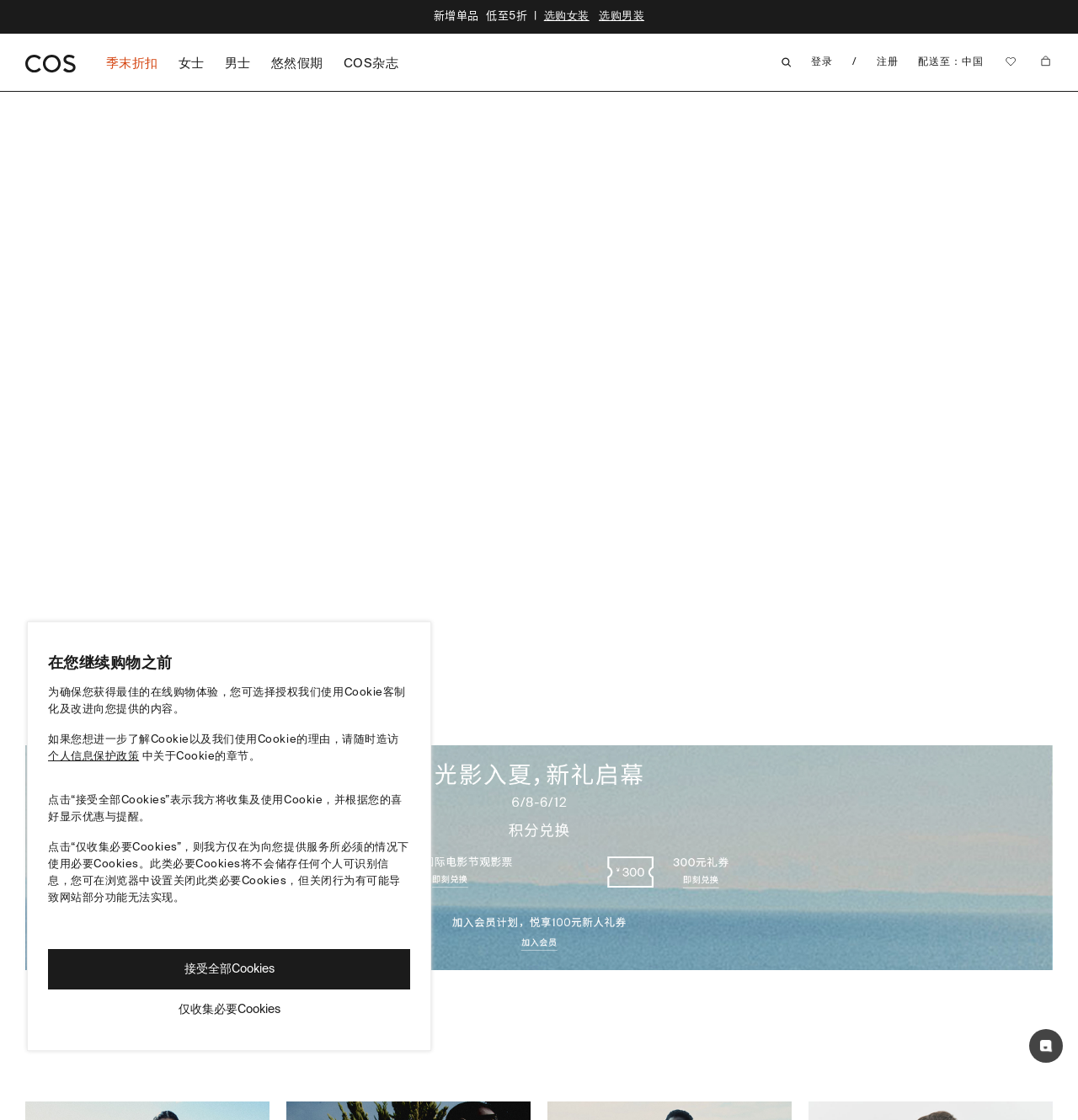What is the promotion mentioned on the top of the webpage?
Using the image, provide a detailed and thorough answer to the question.

I found this promotion mentioned in the StaticText element '新增单品 低至5折', which is located near the top of the webpage.